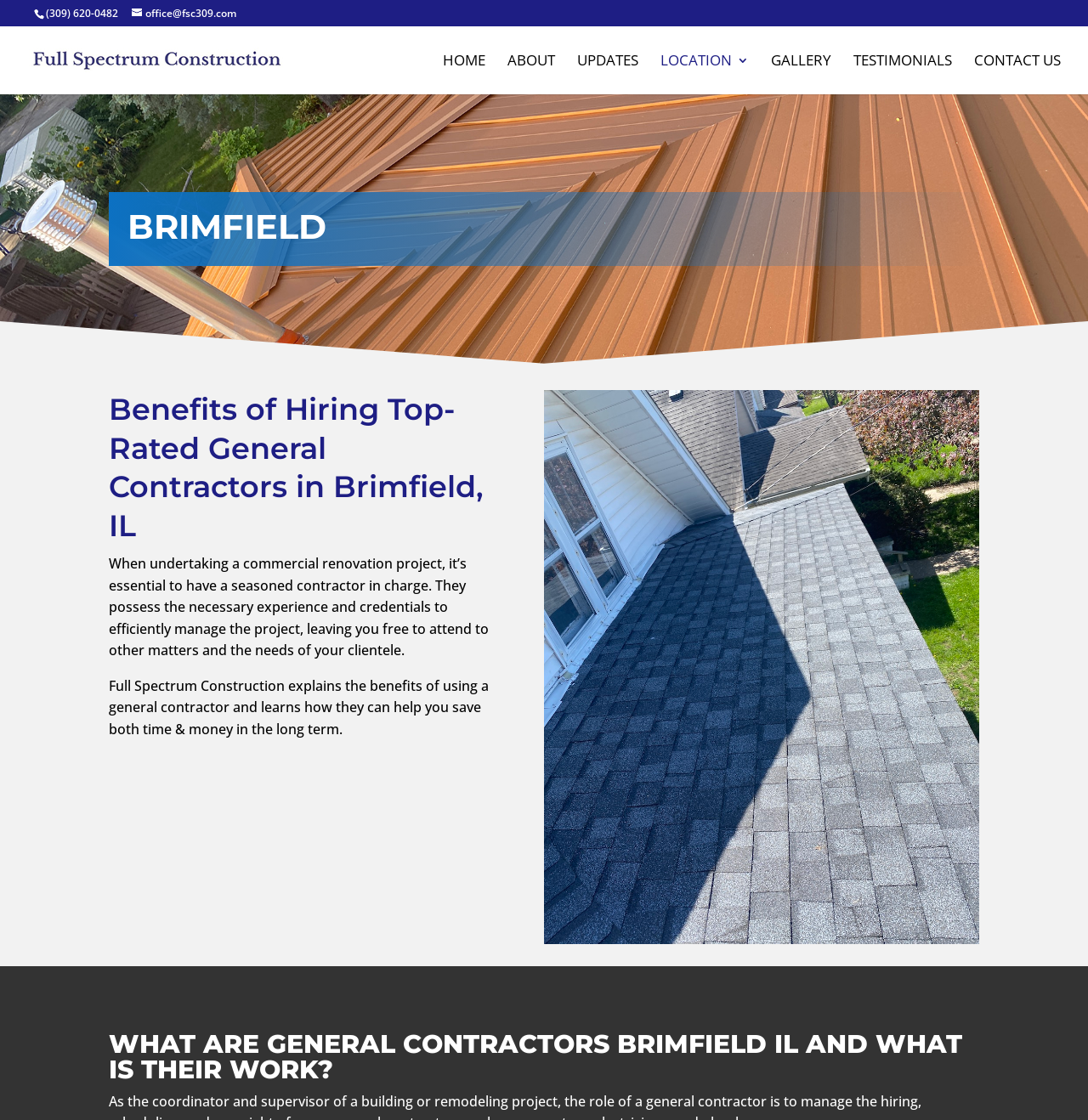Provide your answer to the question using just one word or phrase: What is the topic of the webpage?

general contractors in Brimfield, IL